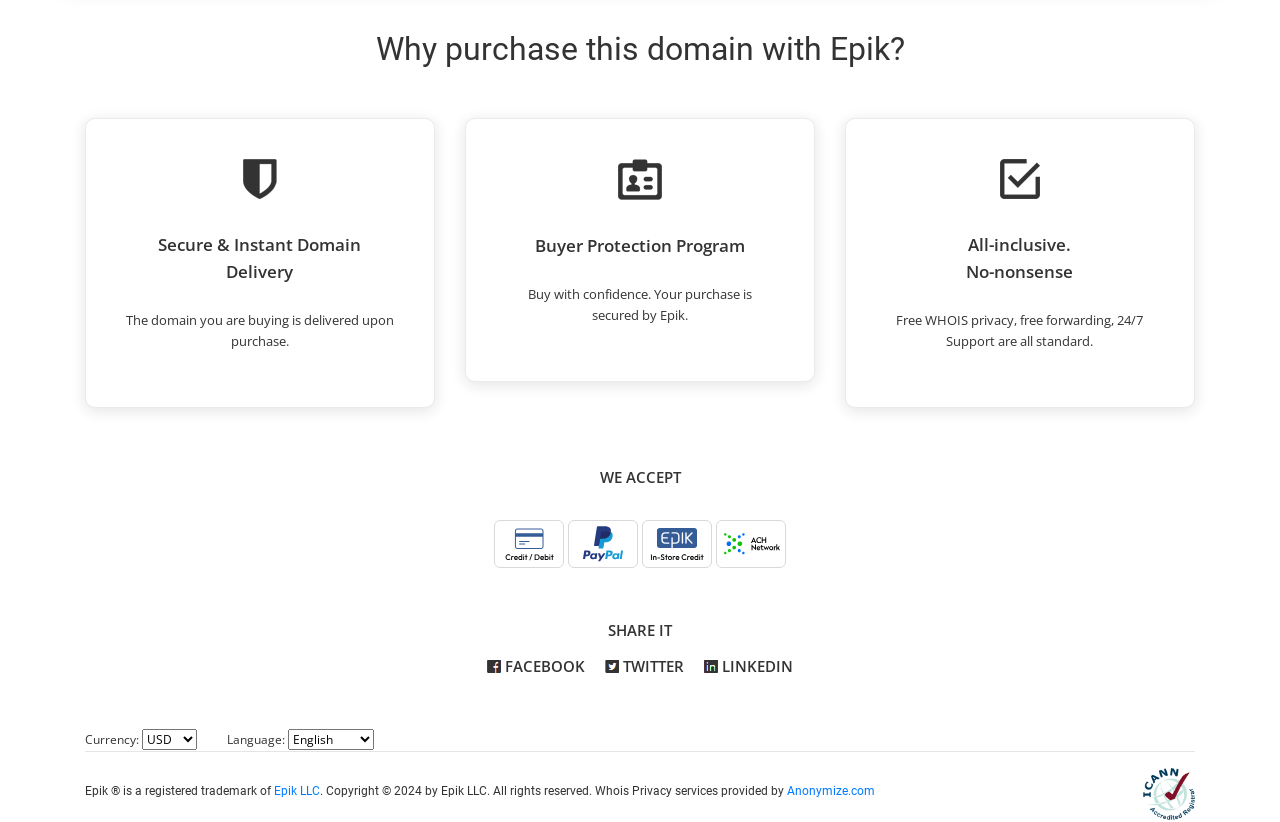Locate the bounding box coordinates of the area where you should click to accomplish the instruction: "Click on FACEBOOK".

[0.38, 0.798, 0.457, 0.823]